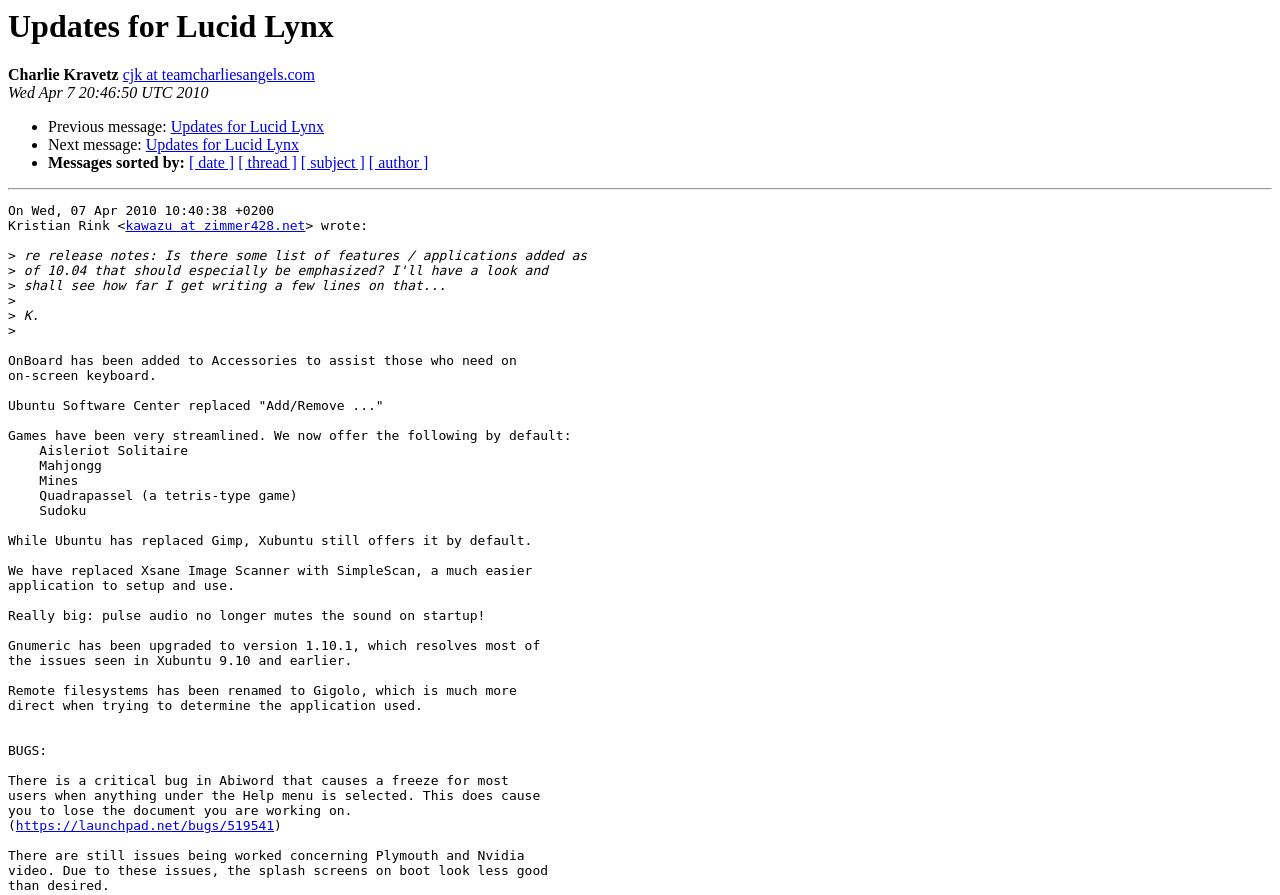What is the bug in Abiword that causes a freeze?
Please provide a single word or phrase as your answer based on the image.

Selecting anything under the Help menu